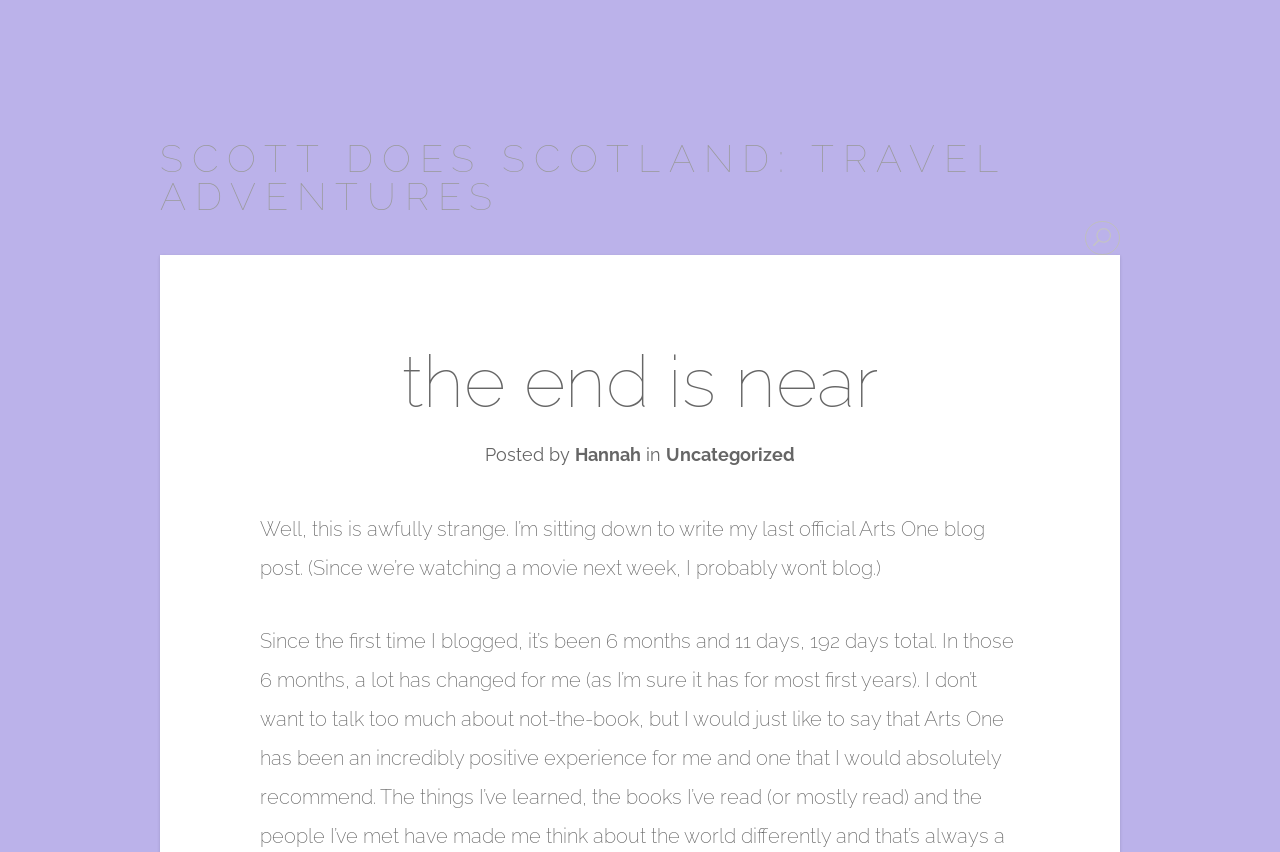How many days has the author been blogging?
Using the image, respond with a single word or phrase.

192 days